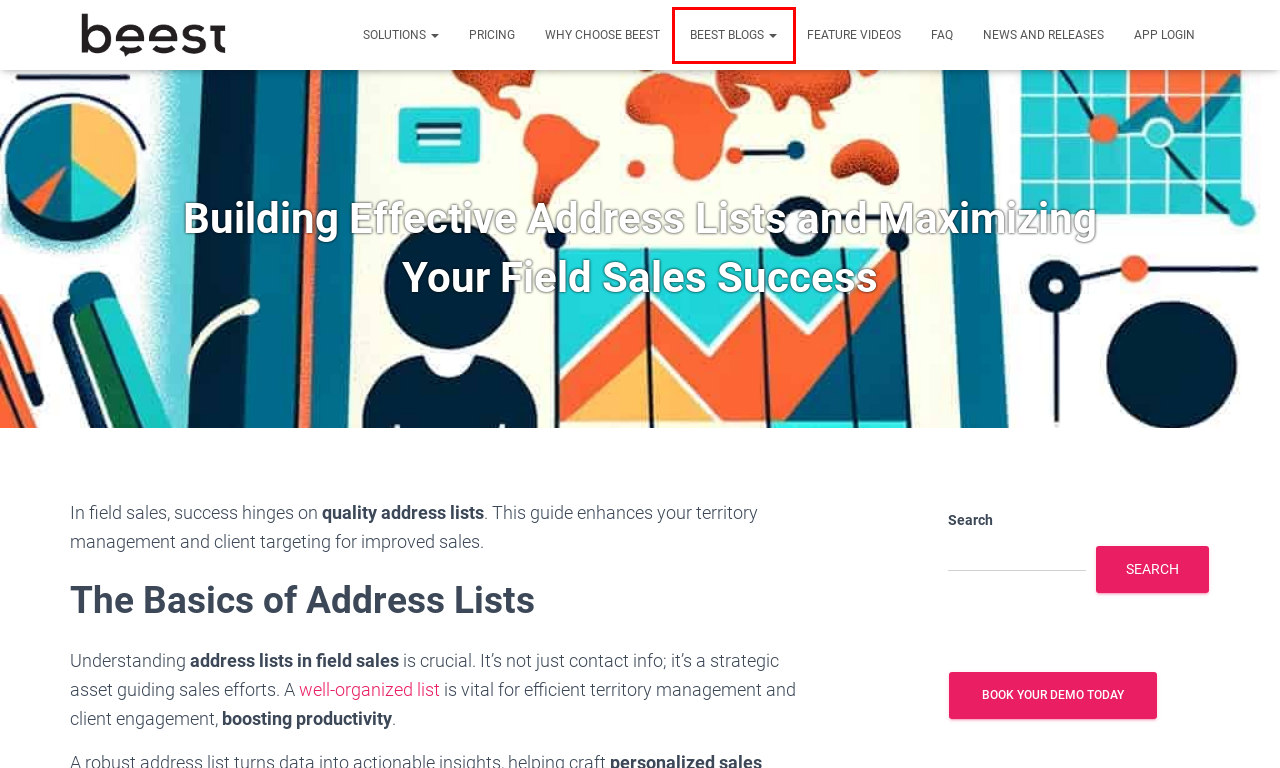You are given a screenshot of a webpage with a red rectangle bounding box. Choose the best webpage description that matches the new webpage after clicking the element in the bounding box. Here are the candidates:
A. Why Choose Beest - Beest
B. Beest.App | Best Field Sales Management Software
C. Beest
D. Pricing Model Of Our Best Services In 2024 | Beest
E. Calendly - Frank Svendsen
F. Blog | Get Sales Representatives Tips And Updates | Beest
G. FAQ - Beest
H. News And Releases - Beest

F